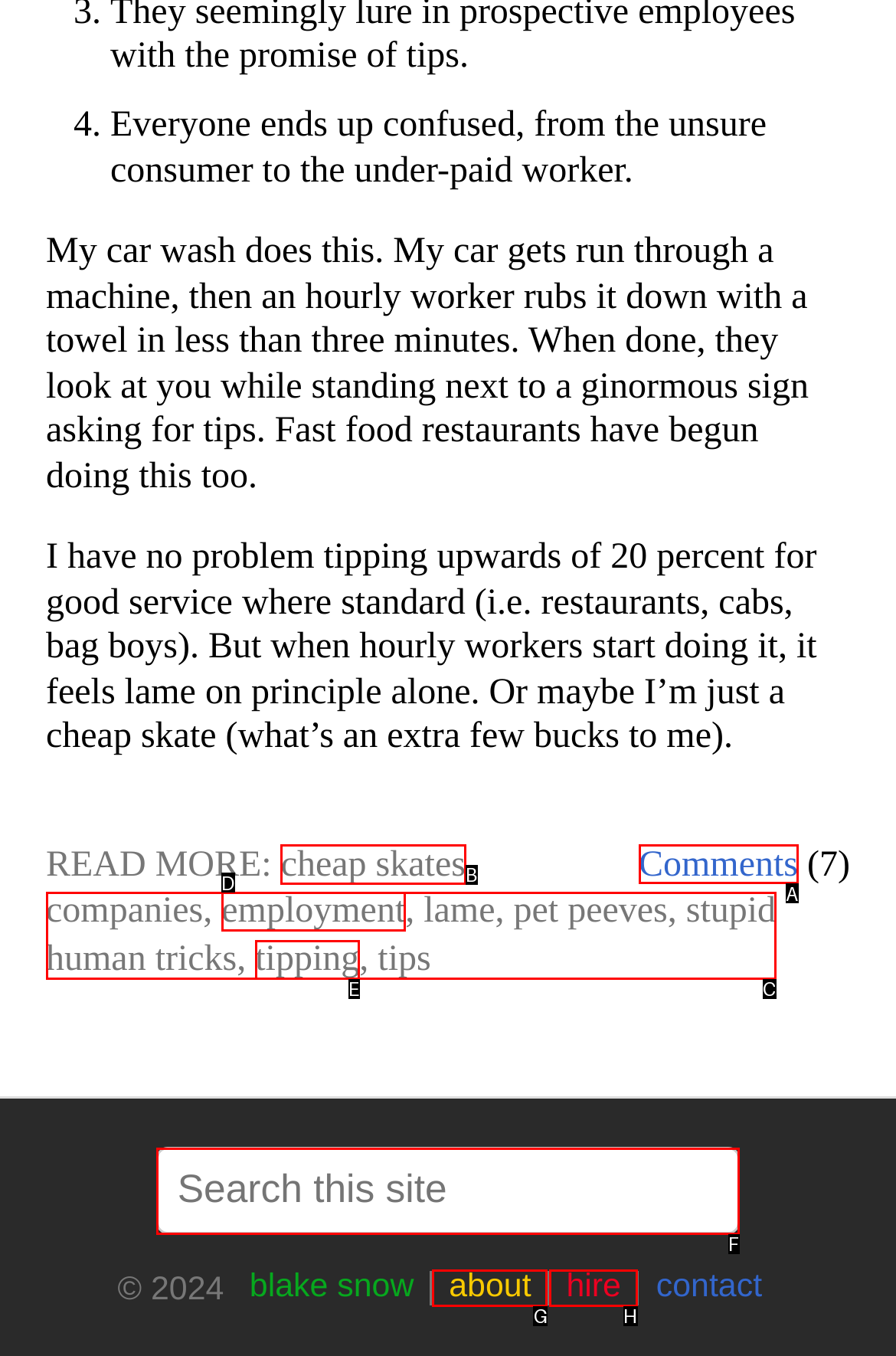What is the letter of the UI element you should click to Read more about cheap skates? Provide the letter directly.

B